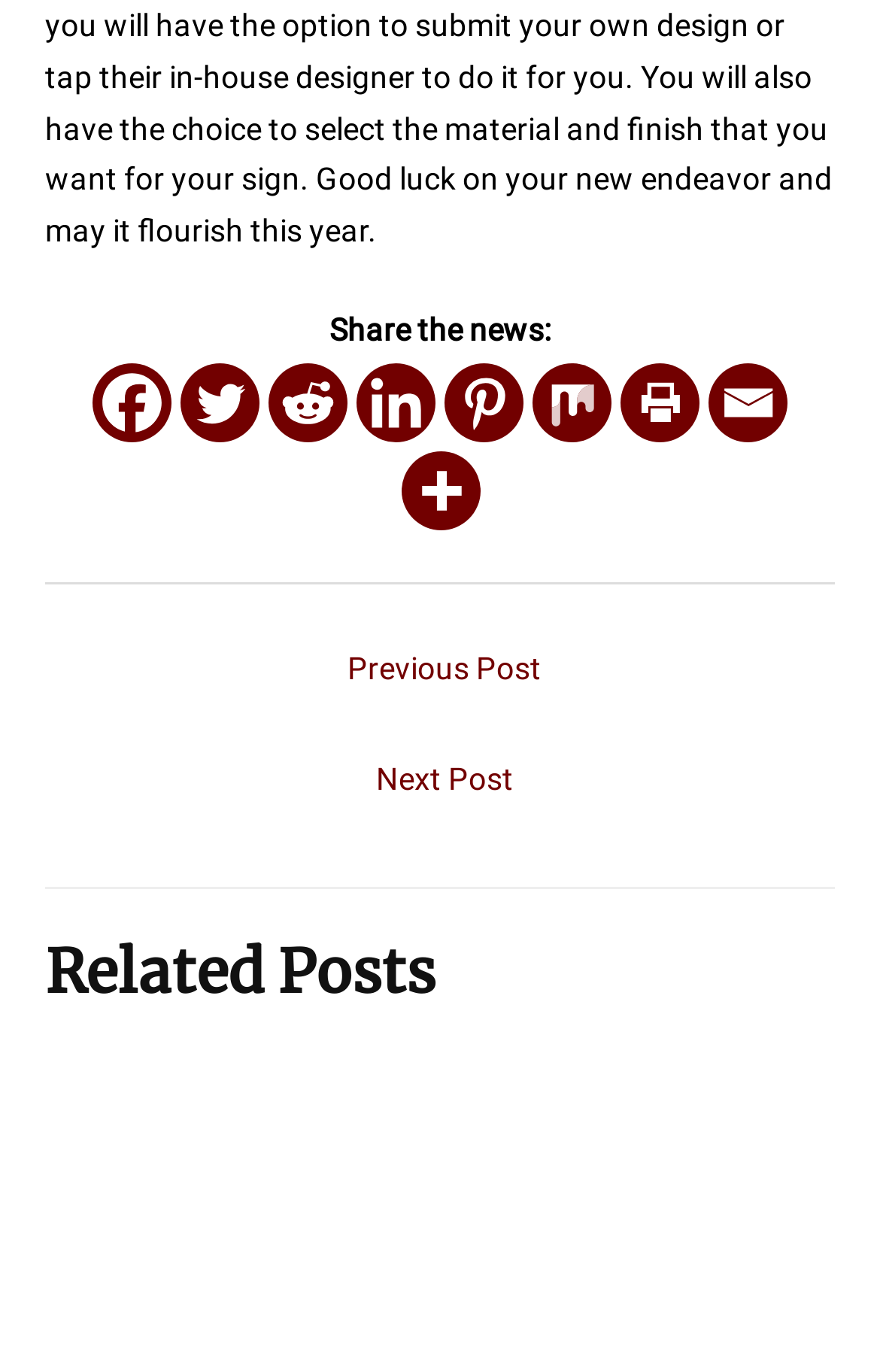Find the bounding box of the web element that fits this description: "← Previous Post".

[0.056, 0.463, 0.954, 0.516]